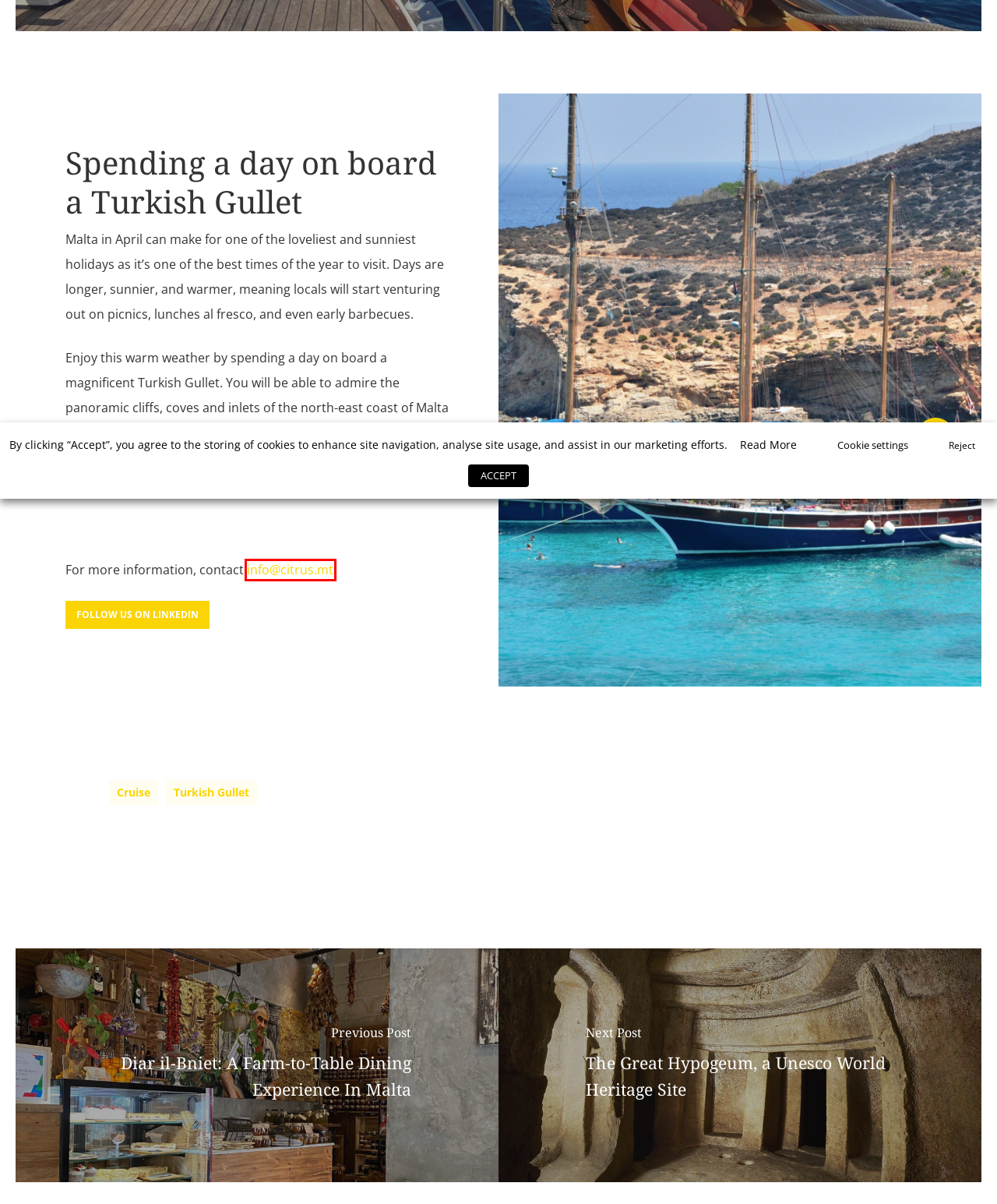Analyze the screenshot of a webpage featuring a red rectangle around an element. Pick the description that best fits the new webpage after interacting with the element inside the red bounding box. Here are the candidates:
A. Shore Excursions - Citrus Luxury
B. Diar il-Bniet: A Farm-to-Table Dining Experience In Malta - Citrus Luxury
C. Cookie Policy - Citrus Luxury
D. turkish gullet Archives - Citrus Luxury
E. Contact | Citrus
F. Noteworthy Shopping - Citrus Luxury
G. Malta - Citrus Luxury
H. The Great Hypogeum, a Unesco World Heritage Site - Citrus Luxury

E